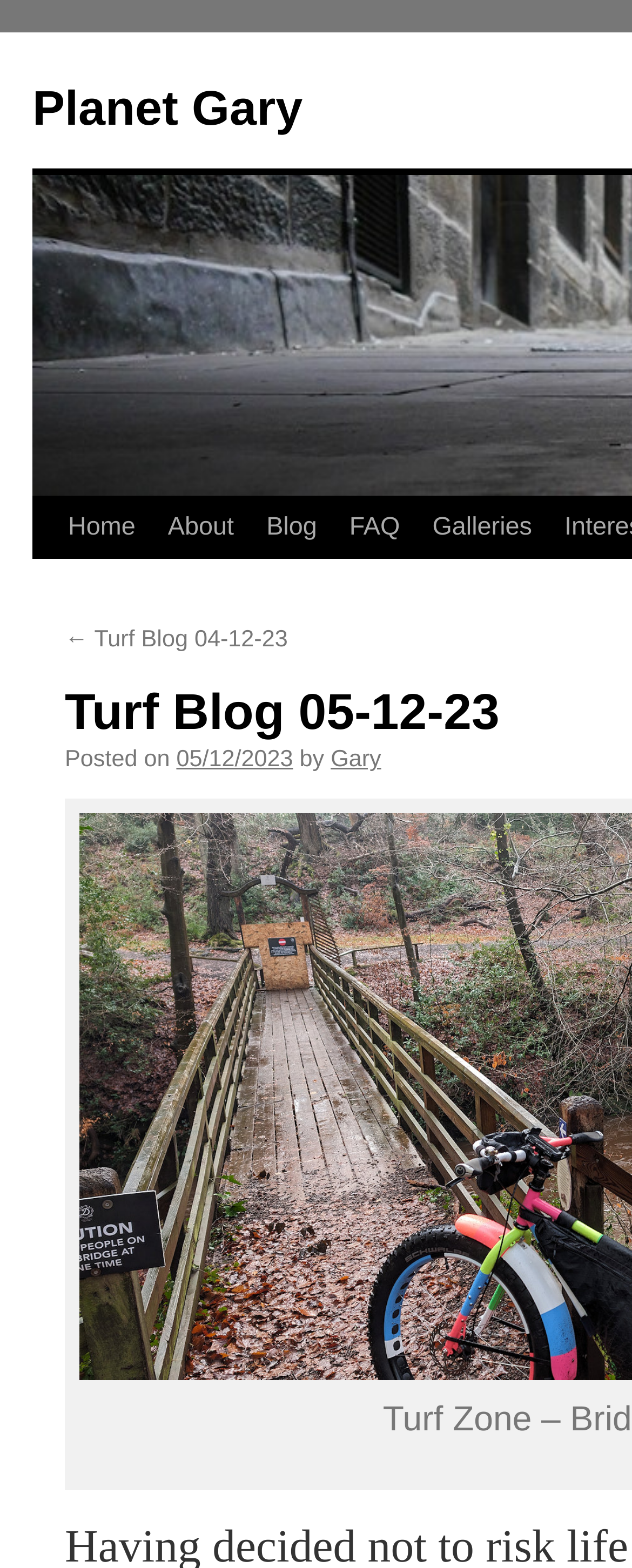Please find the bounding box coordinates of the element that must be clicked to perform the given instruction: "go to Planet Gary". The coordinates should be four float numbers from 0 to 1, i.e., [left, top, right, bottom].

[0.051, 0.053, 0.479, 0.087]